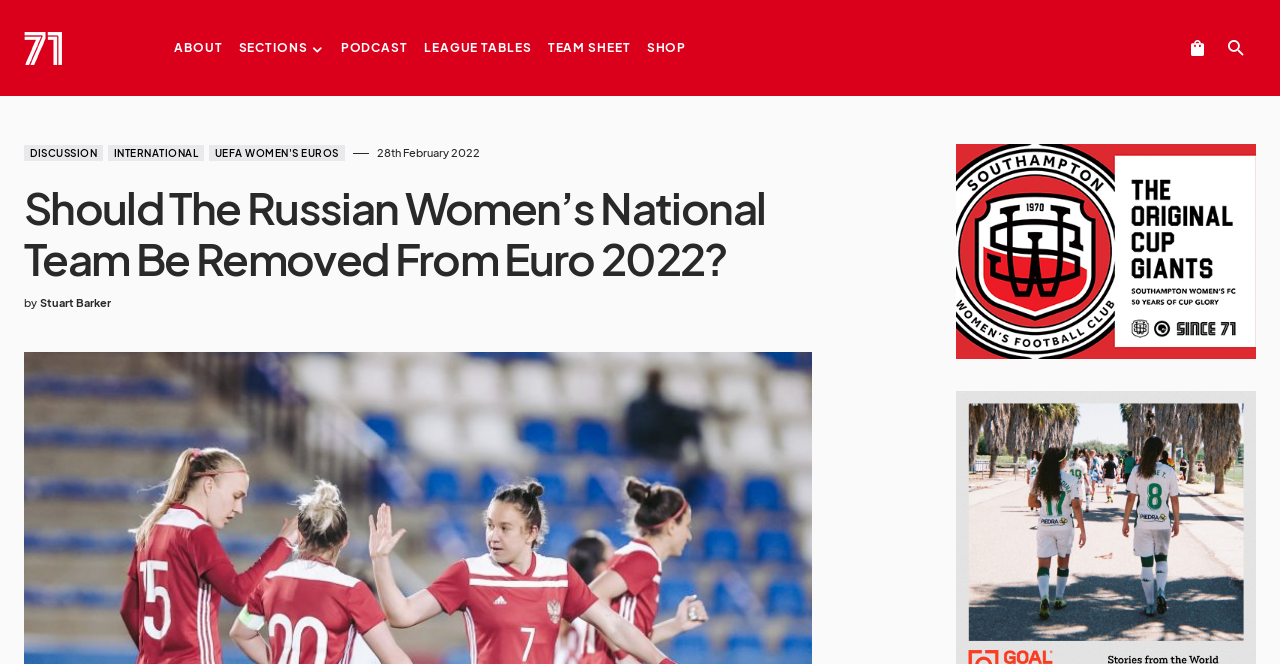Describe in detail what you see on the webpage.

The webpage appears to be an article page from a sports news website. At the top left, there is a logo and a link to the website's homepage, "Since 71". Next to it, there are several navigation links, including "ABOUT", "SECTIONS", "PODCAST", "LEAGUE TABLES", "TEAM SHEET", and "SHOP", which are aligned horizontally and take up the top section of the page.

On the top right, there are two icons, a search icon and a button with three horizontal lines, which may be used to toggle a menu or navigation.

Below the navigation links, there is a secondary navigation section with links to "DISCUSSION", "INTERNATIONAL", and "UEFA WOMEN'S EUROS". Next to it, there is a date "28th February 2022" displayed.

The main content of the page is an article with a heading "Should The Russian Women’s National Team Be Removed From Euro 2022?". The article's author, "Stuart Barker", is credited below the heading. The article's content is not described in the accessibility tree, but it likely takes up the majority of the page.

On the right side of the page, there is a figure or an image that takes up a significant portion of the page's height. It may be a related image or an advertisement. Within the figure, there is a link, but its purpose is not clear from the accessibility tree.

Overall, the webpage appears to be a sports news article page with a clear structure and navigation.